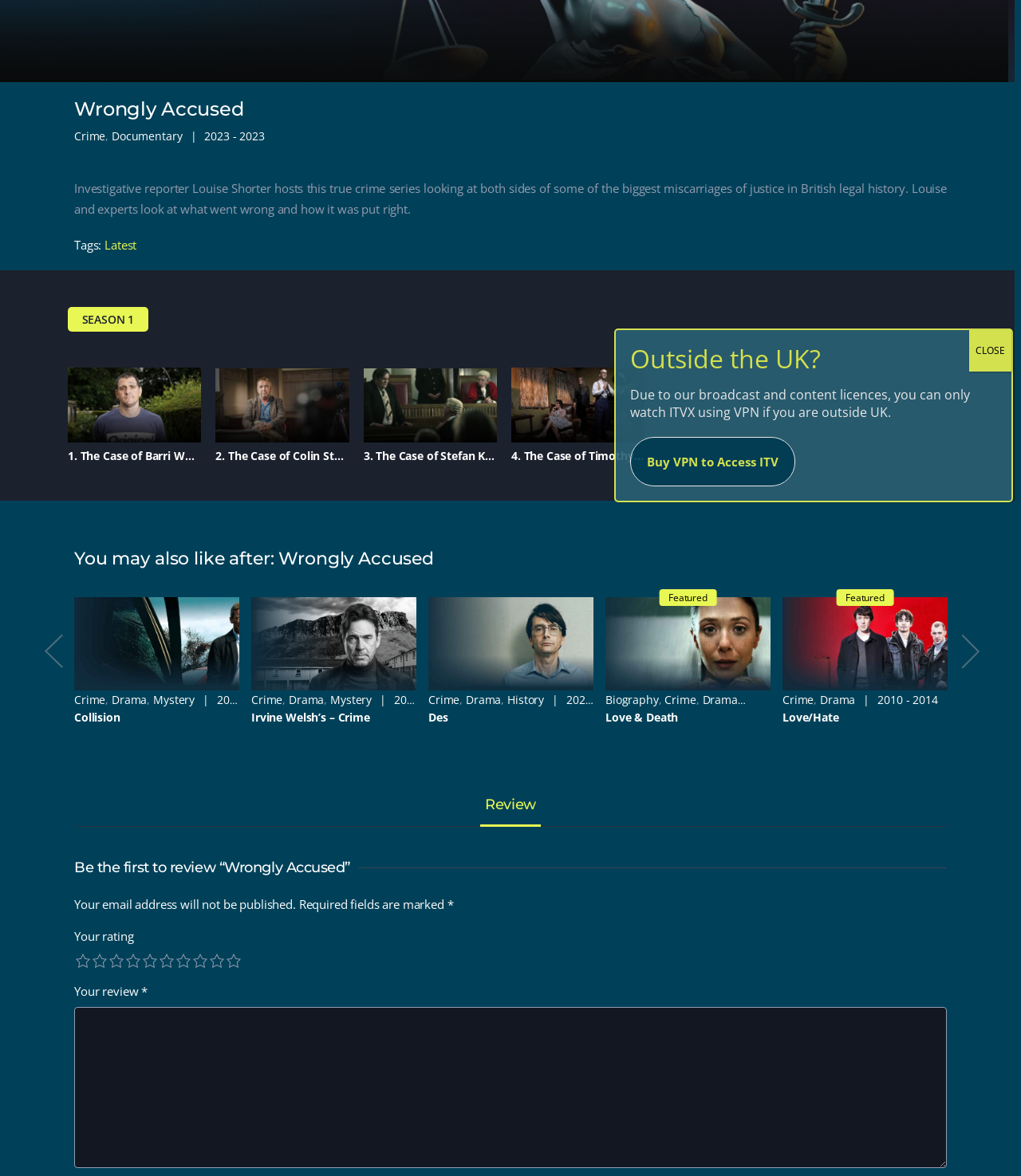Given the element description: "Irvine Welsh’s – Crime", predict the bounding box coordinates of this UI element. The coordinates must be four float numbers between 0 and 1, given as [left, top, right, bottom].

[0.246, 0.603, 0.408, 0.622]